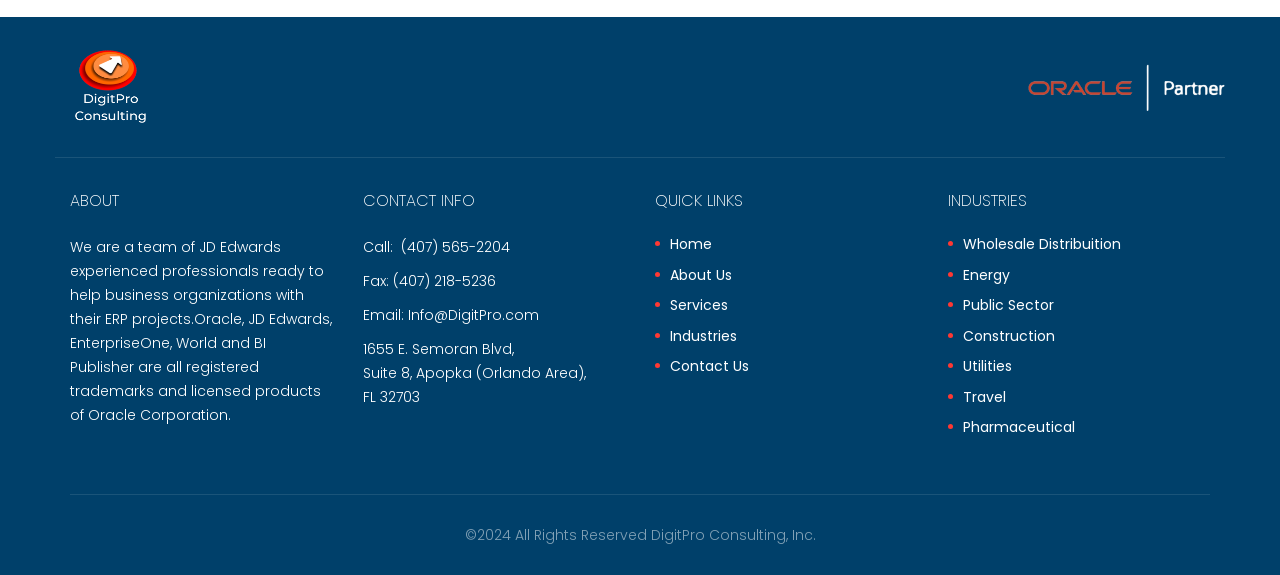Refer to the element description Services and identify the corresponding bounding box in the screenshot. Format the coordinates as (top-left x, top-left y, bottom-right x, bottom-right y) with values in the range of 0 to 1.

[0.523, 0.517, 0.569, 0.547]